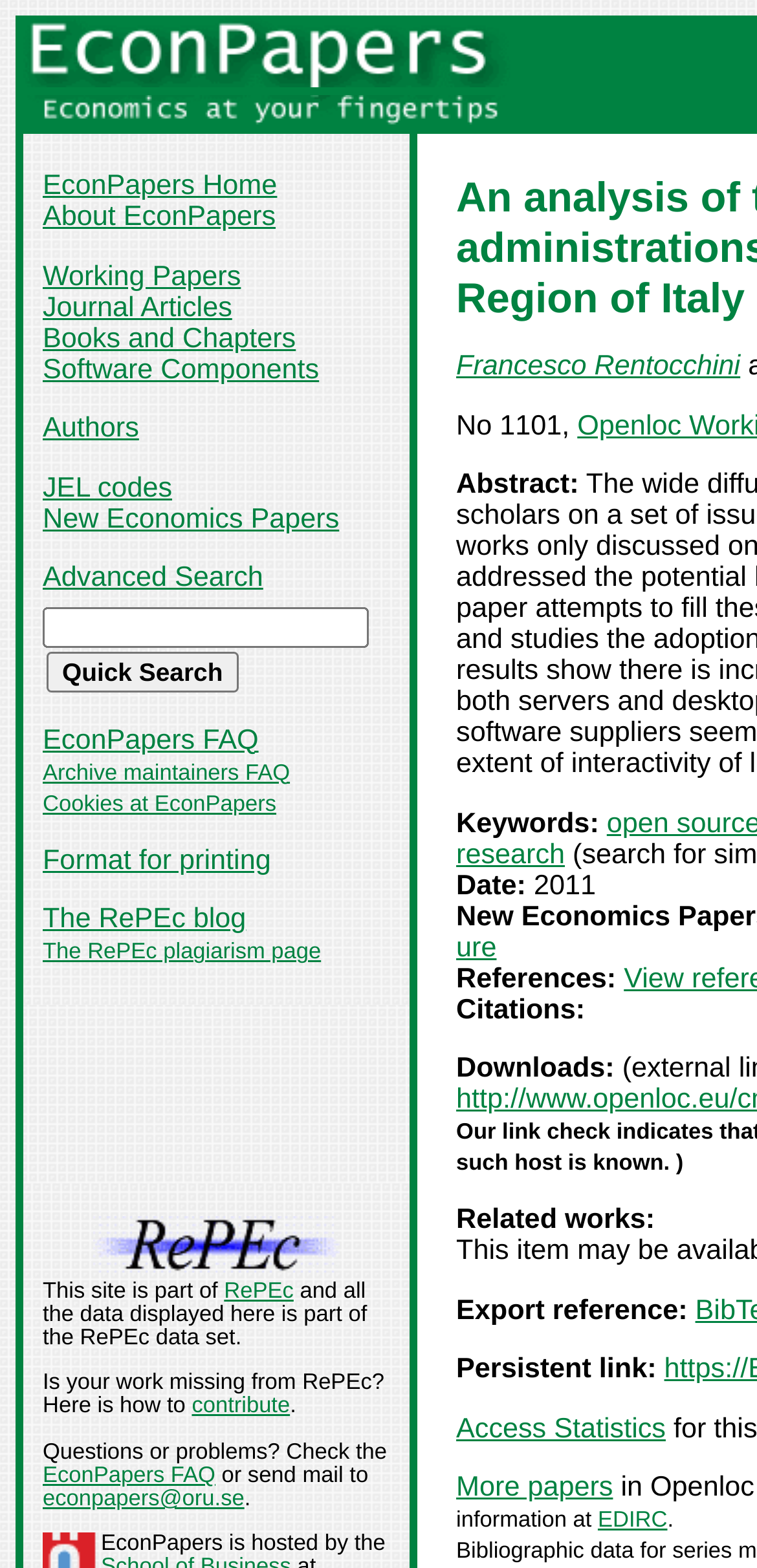Find the bounding box coordinates of the element to click in order to complete the given instruction: "Access the 'Advanced Search' page."

[0.056, 0.359, 0.348, 0.378]